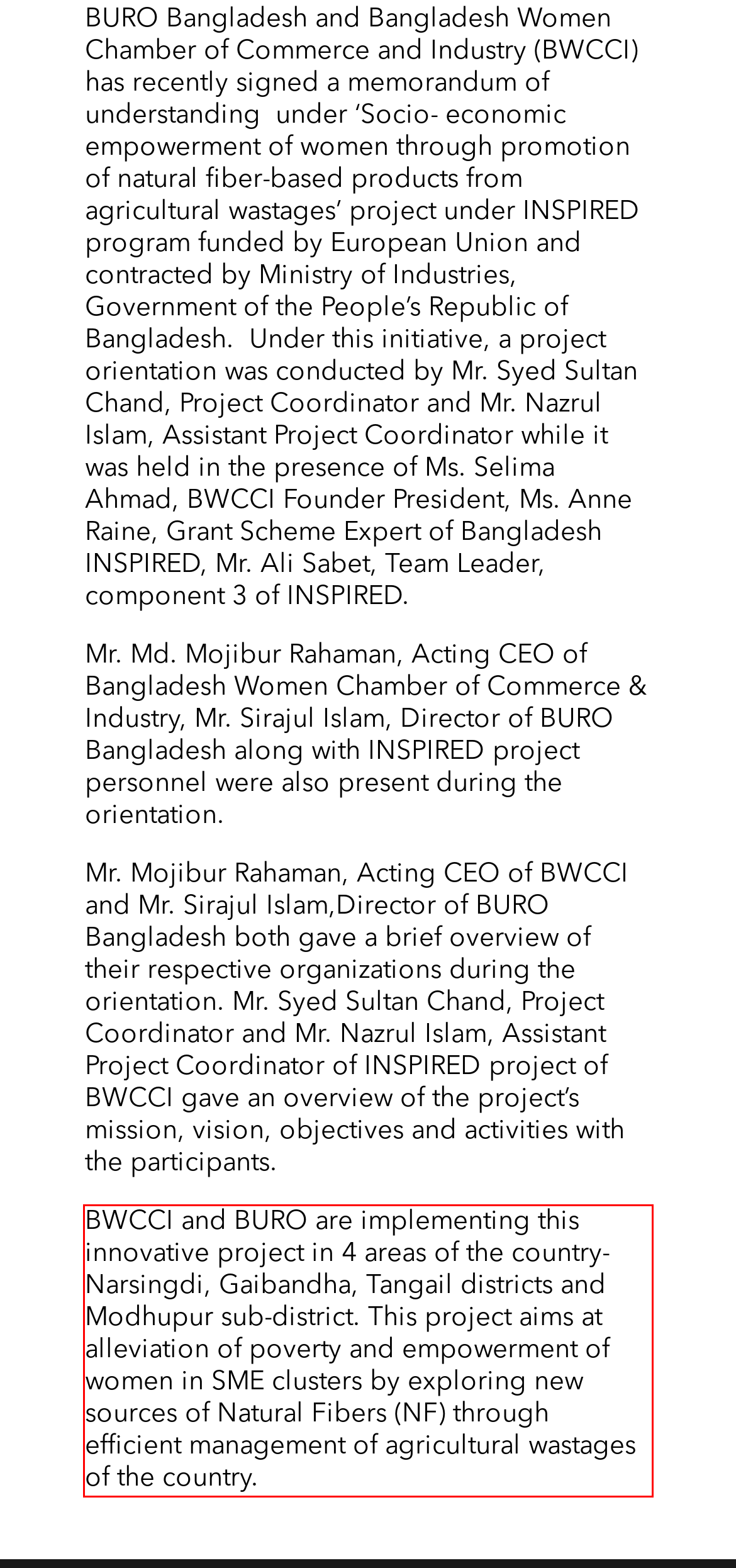View the screenshot of the webpage and identify the UI element surrounded by a red bounding box. Extract the text contained within this red bounding box.

BWCCI and BURO are implementing this innovative project in 4 areas of the country-Narsingdi, Gaibandha, Tangail districts and Modhupur sub-district. This project aims at alleviation of poverty and empowerment of women in SME clusters by exploring new sources of Natural Fibers (NF) through efficient management of agricultural wastages of the country.